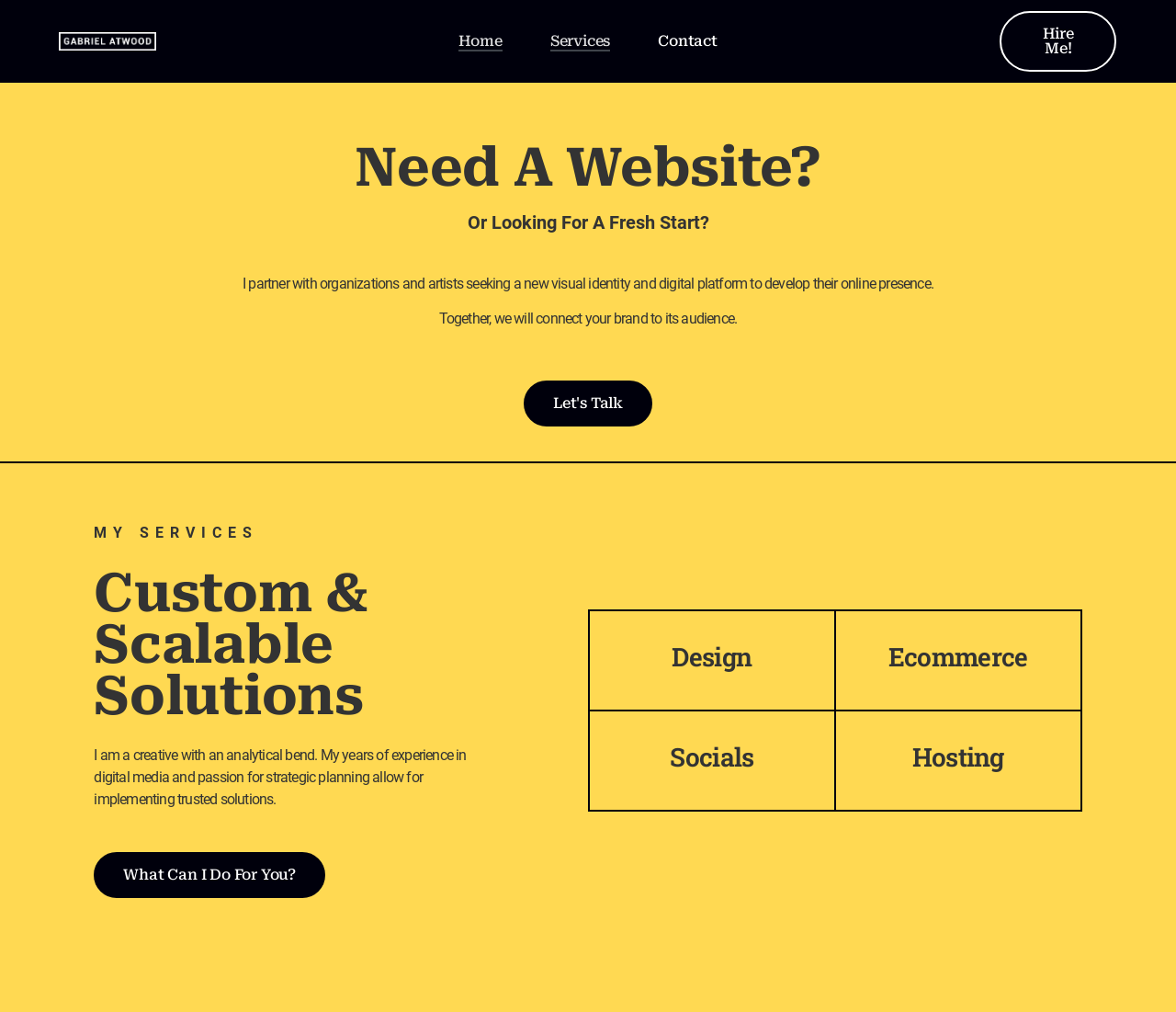Identify and extract the main heading of the webpage.

Need A Website?